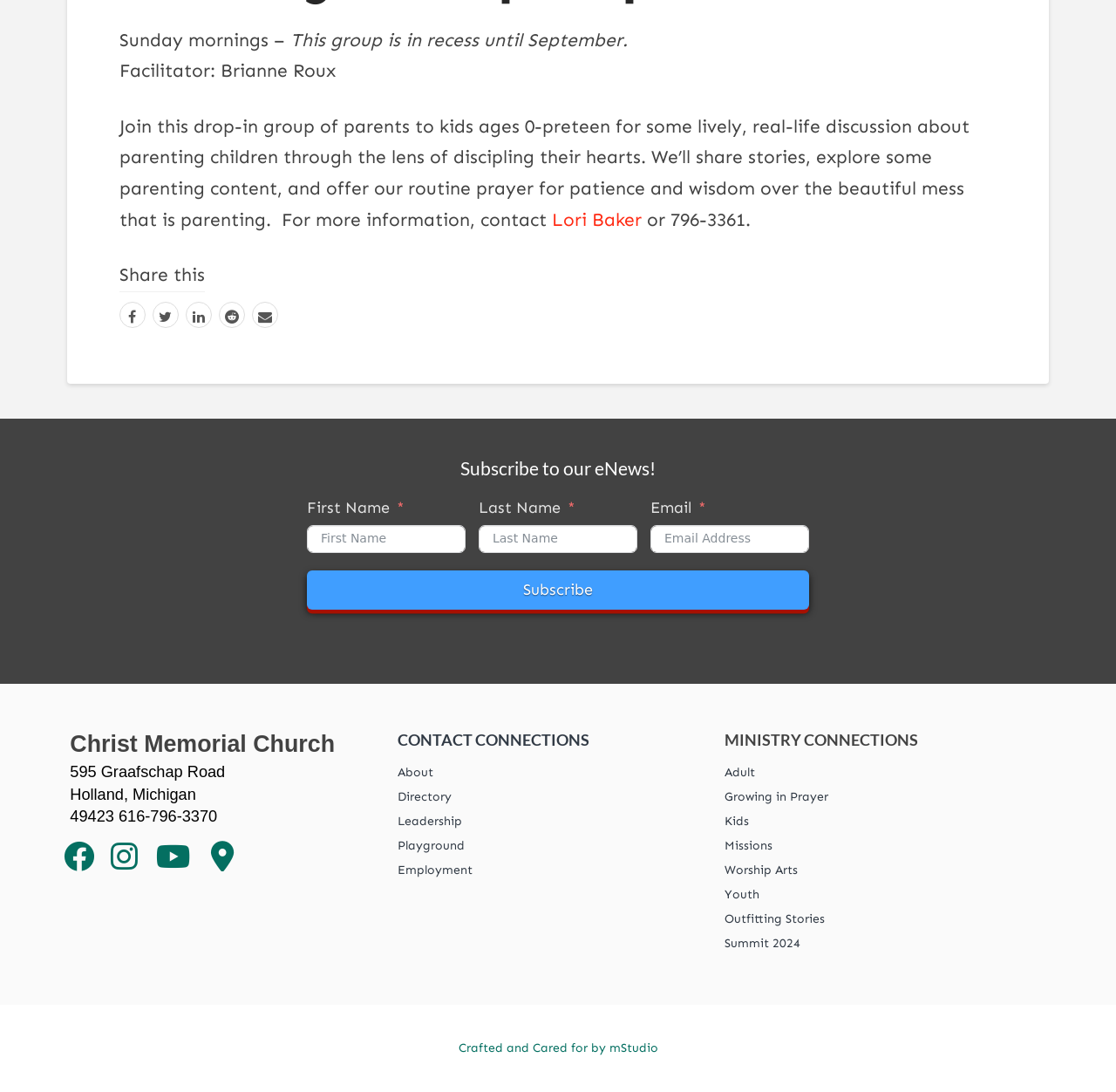Identify the bounding box coordinates of the section that should be clicked to achieve the task described: "Subscribe to our eNews!".

[0.275, 0.452, 0.725, 0.578]